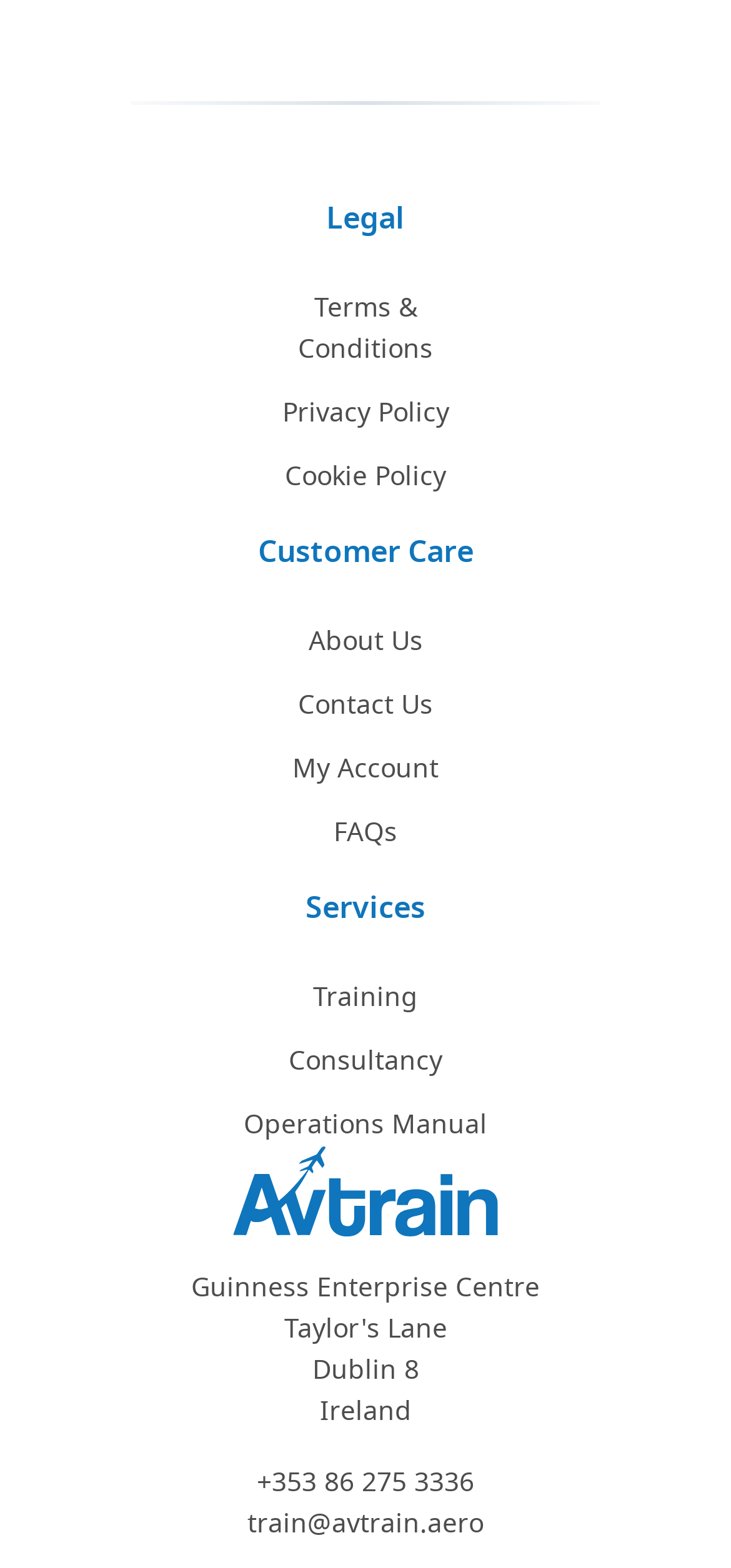Determine the bounding box of the UI element mentioned here: "Training". The coordinates must be in the format [left, top, right, bottom] with values ranging from 0 to 1.

[0.262, 0.624, 0.738, 0.65]